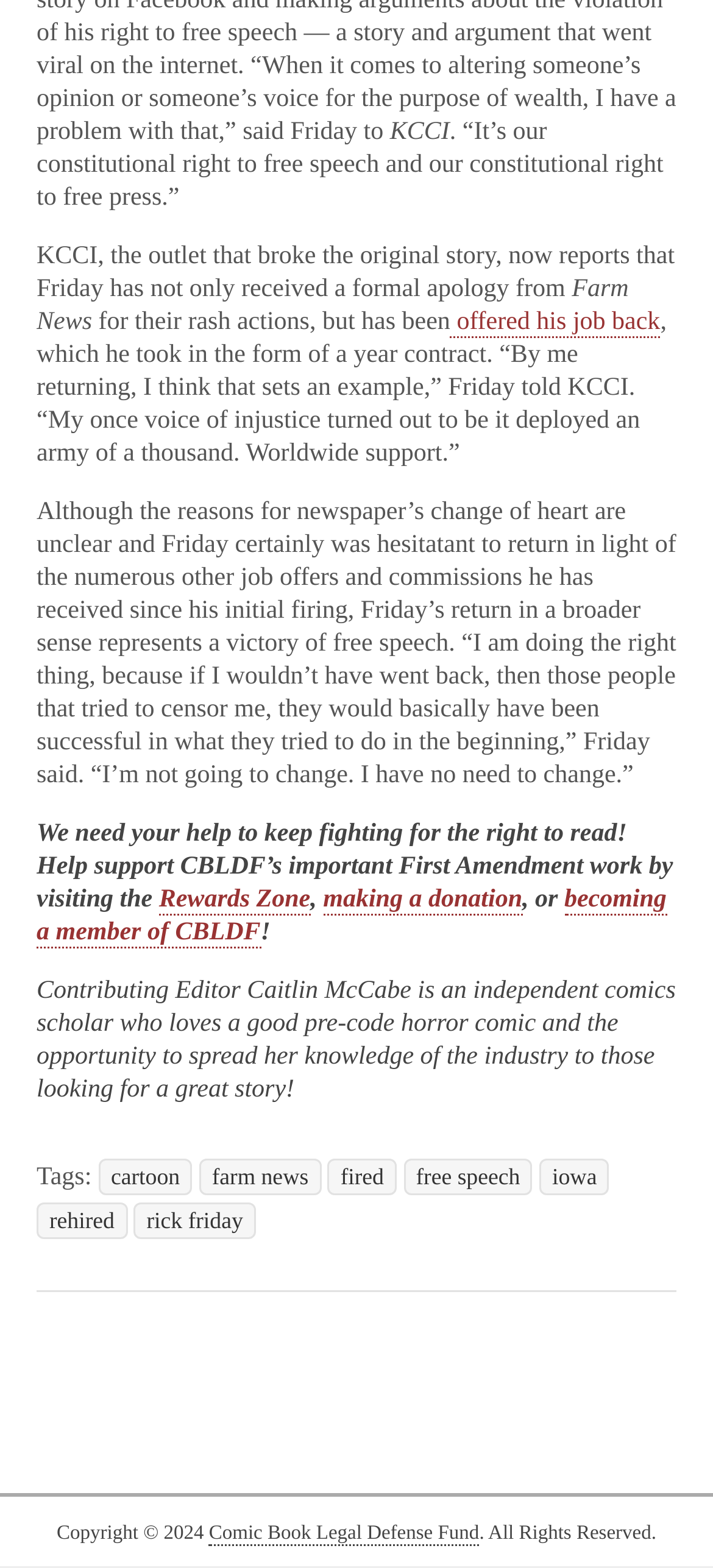Identify the bounding box coordinates for the UI element described as: "2007 Shape N Race Sponsors".

None